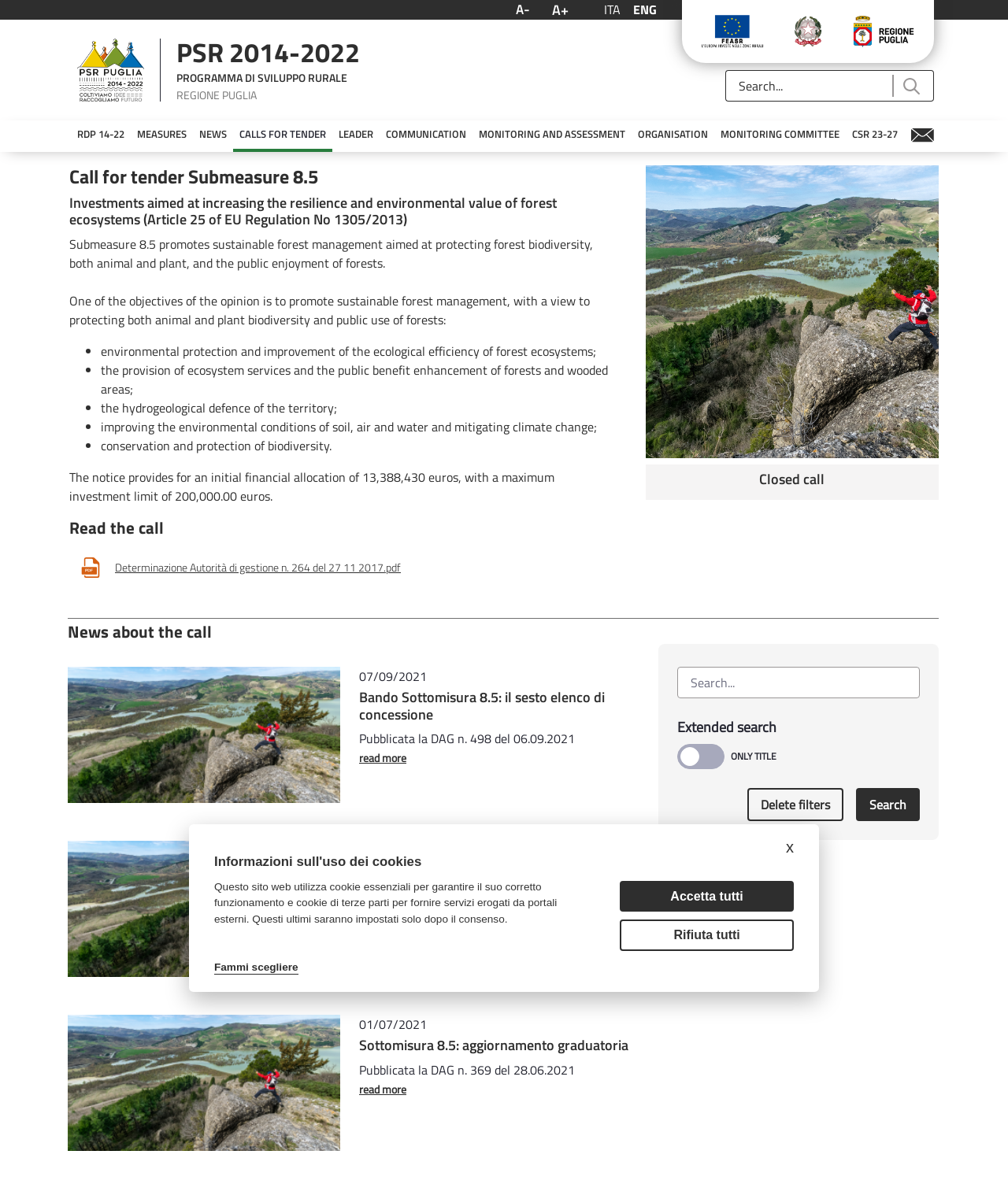Determine the bounding box coordinates for the clickable element required to fulfill the instruction: "Read the call for tender Submeasure 8.5". Provide the coordinates as four float numbers between 0 and 1, i.e., [left, top, right, bottom].

[0.069, 0.47, 0.114, 0.488]